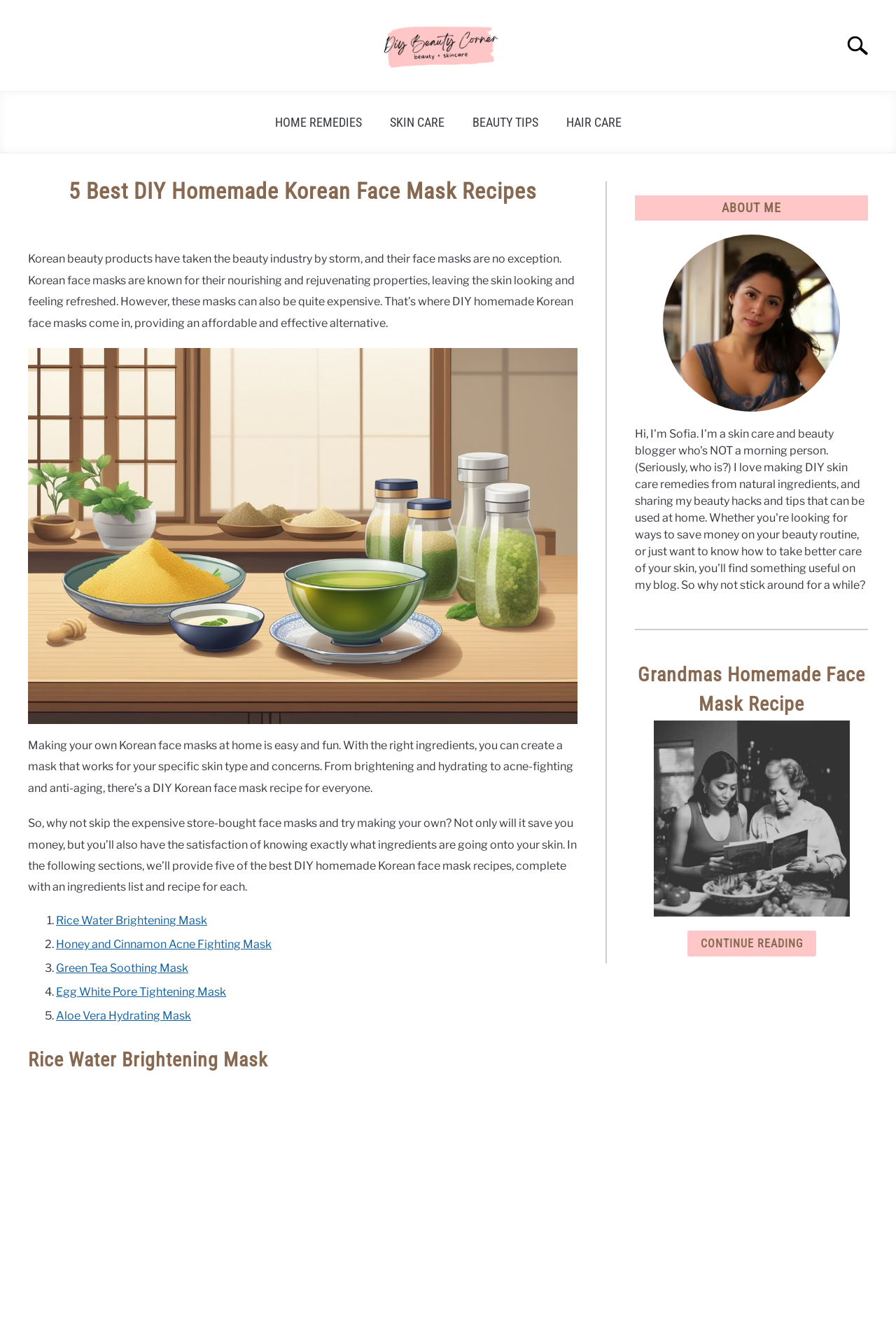Locate the bounding box coordinates of the clickable region to complete the following instruction: "Continue reading Grandmas Homemade Face Mask Recipe."

[0.767, 0.7, 0.911, 0.72]